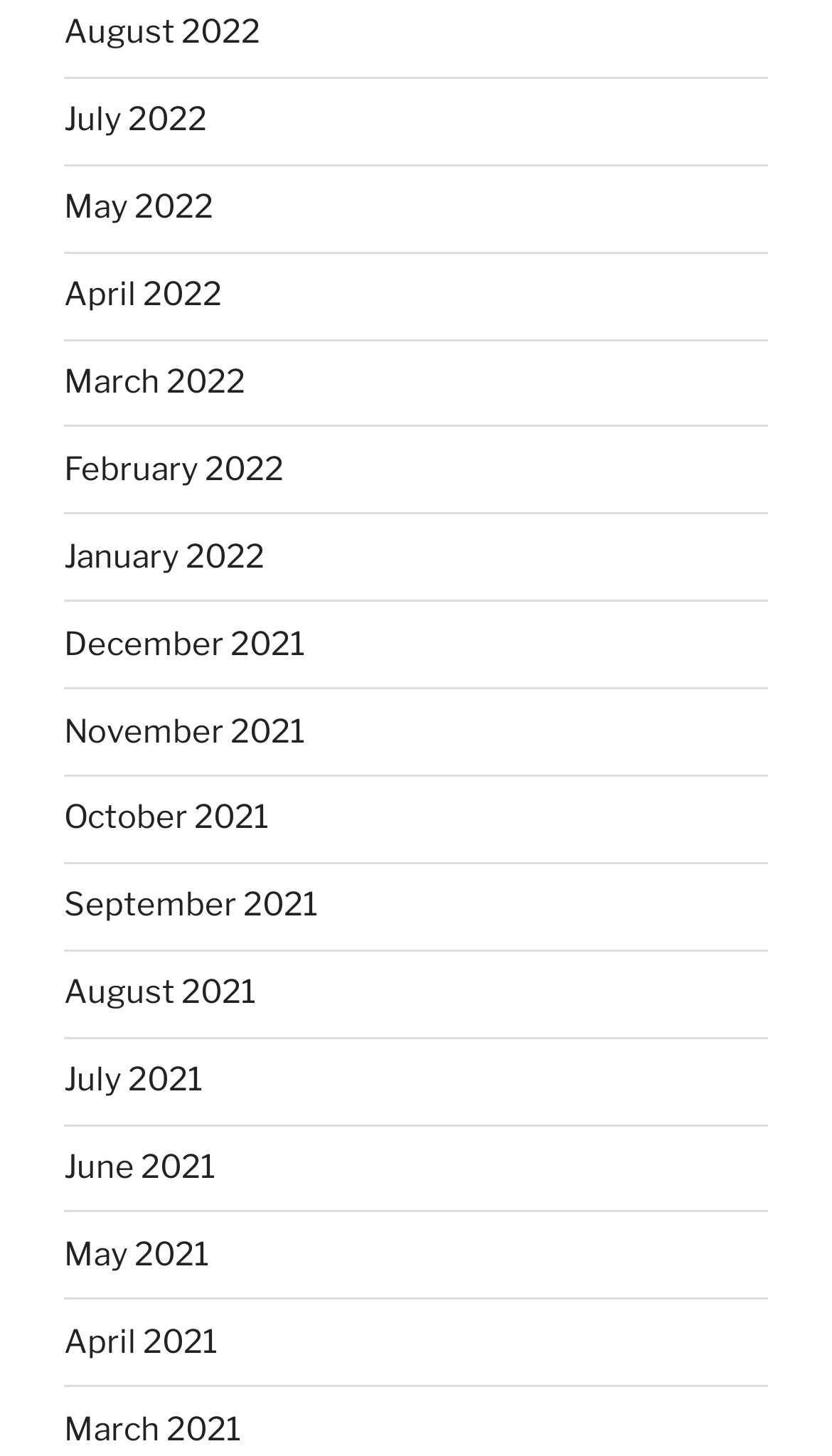Please specify the bounding box coordinates of the clickable section necessary to execute the following command: "view August 2022".

[0.077, 0.009, 0.313, 0.036]